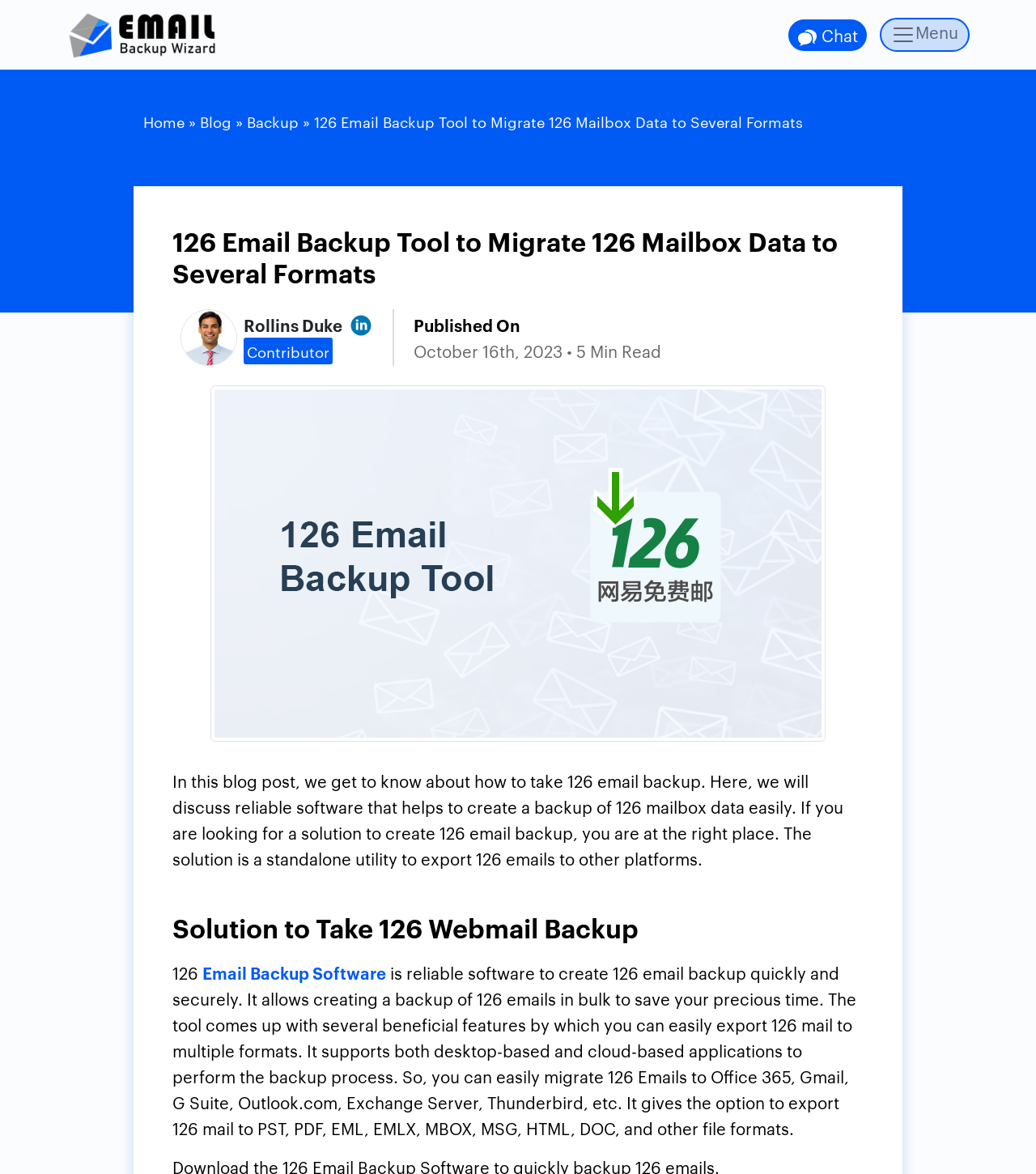Provide a brief response to the question using a single word or phrase: 
What formats can the Email Backup Software export 126 mail to?

PST, PDF, EML, EMLX, MBOX, MSG, HTML, DOC, etc.